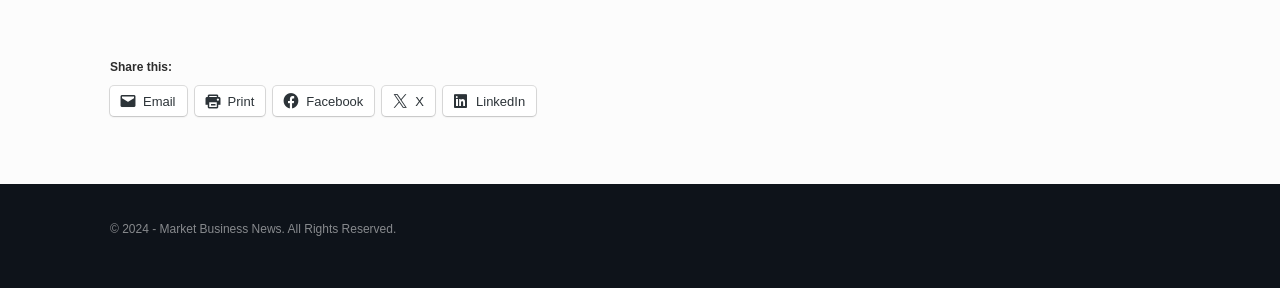What is the position of the 'Print' link relative to the 'Email' link?
Based on the image, answer the question with as much detail as possible.

The 'Print' link has a bounding box coordinate of [0.152, 0.299, 0.207, 0.403], while the 'Email' link has a bounding box coordinate of [0.086, 0.299, 0.146, 0.403]. Since the x1 value of the 'Print' link is greater than the x1 value of the 'Email' link, the 'Print' link is positioned to the right of the 'Email' link.